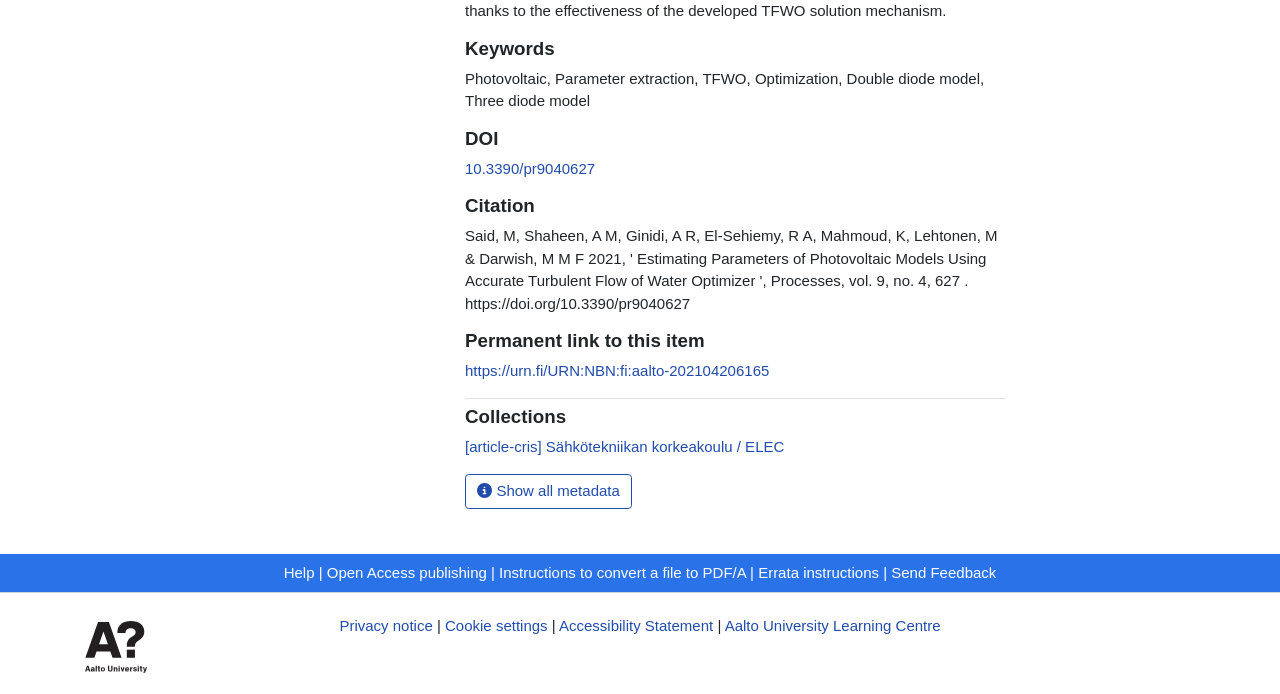Find the bounding box coordinates of the area to click in order to follow the instruction: "View article DOI".

[0.363, 0.184, 0.785, 0.216]